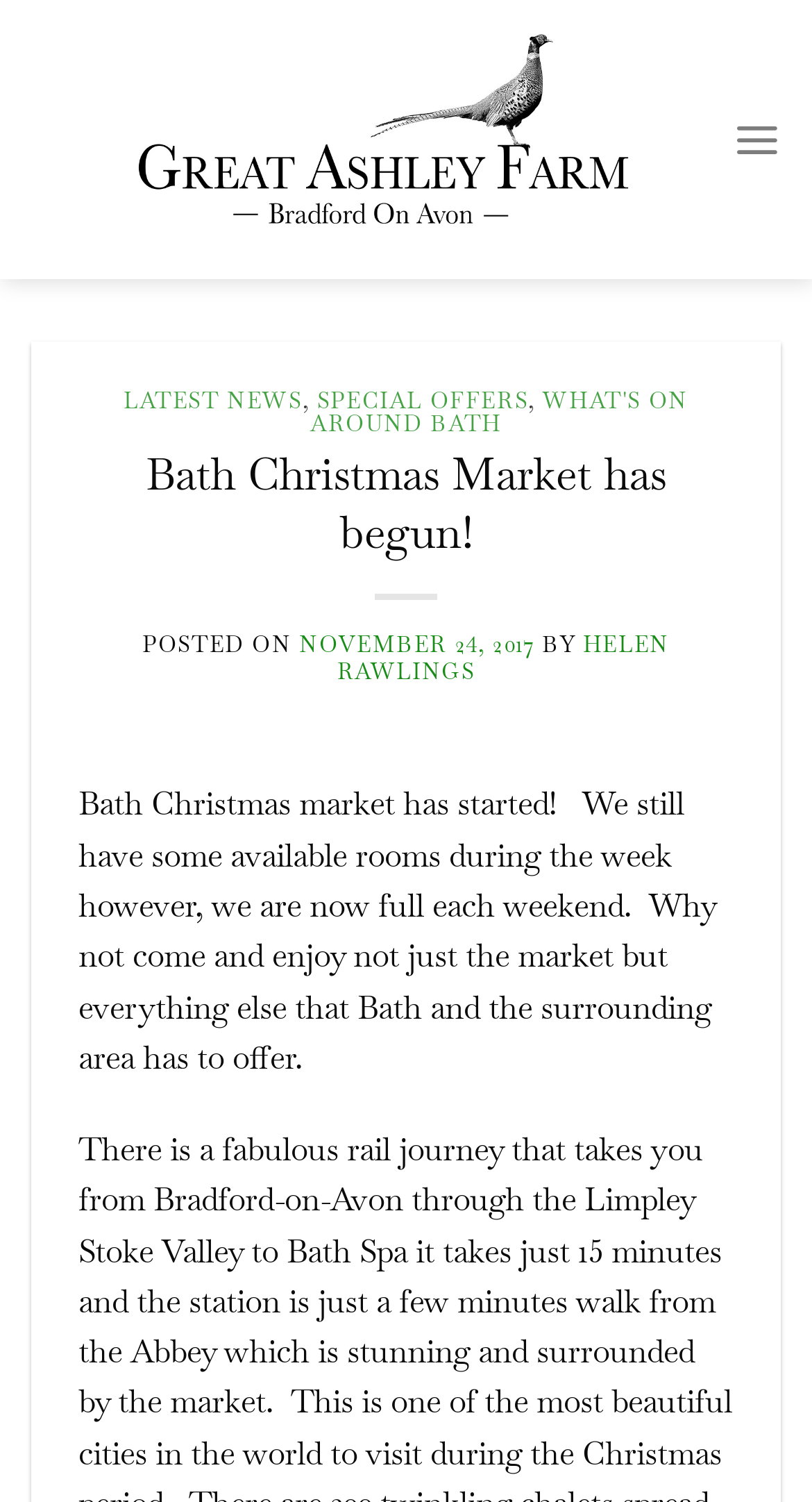Identify and provide the main heading of the webpage.

Bath Christmas Market has begun!